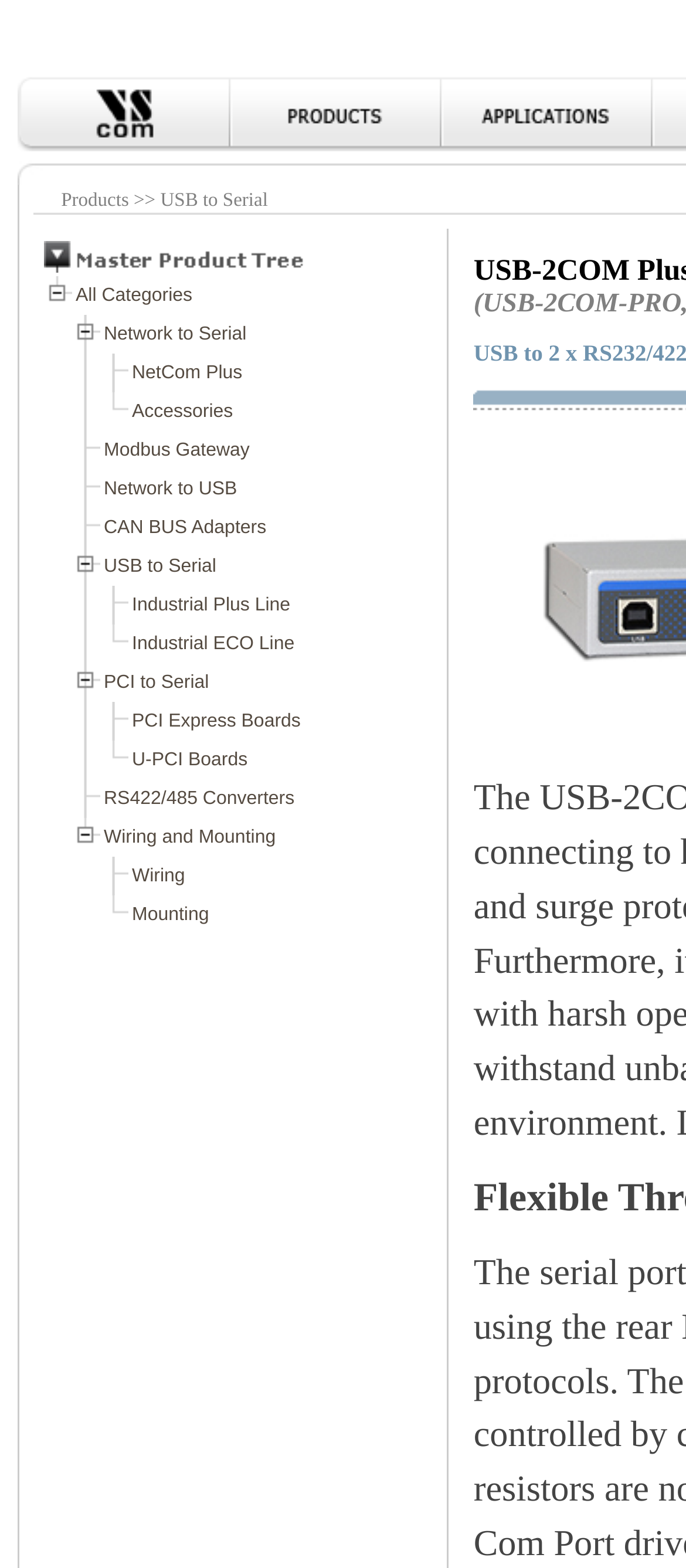What is the text of the webpage's headline?

USB-2COM Plus ISO
(USB-2COM-PRO, USB-2COM-M, USB-2COMi-M, USB-2COMi SI-M)